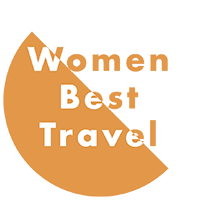Please provide a detailed answer to the question below based on the screenshot: 
What is the font color of the text 'Women Best Travel'?

According to the caption, the words 'Women Best Travel' are displayed in a 'bold, white font', indicating that the font color of the text is white.